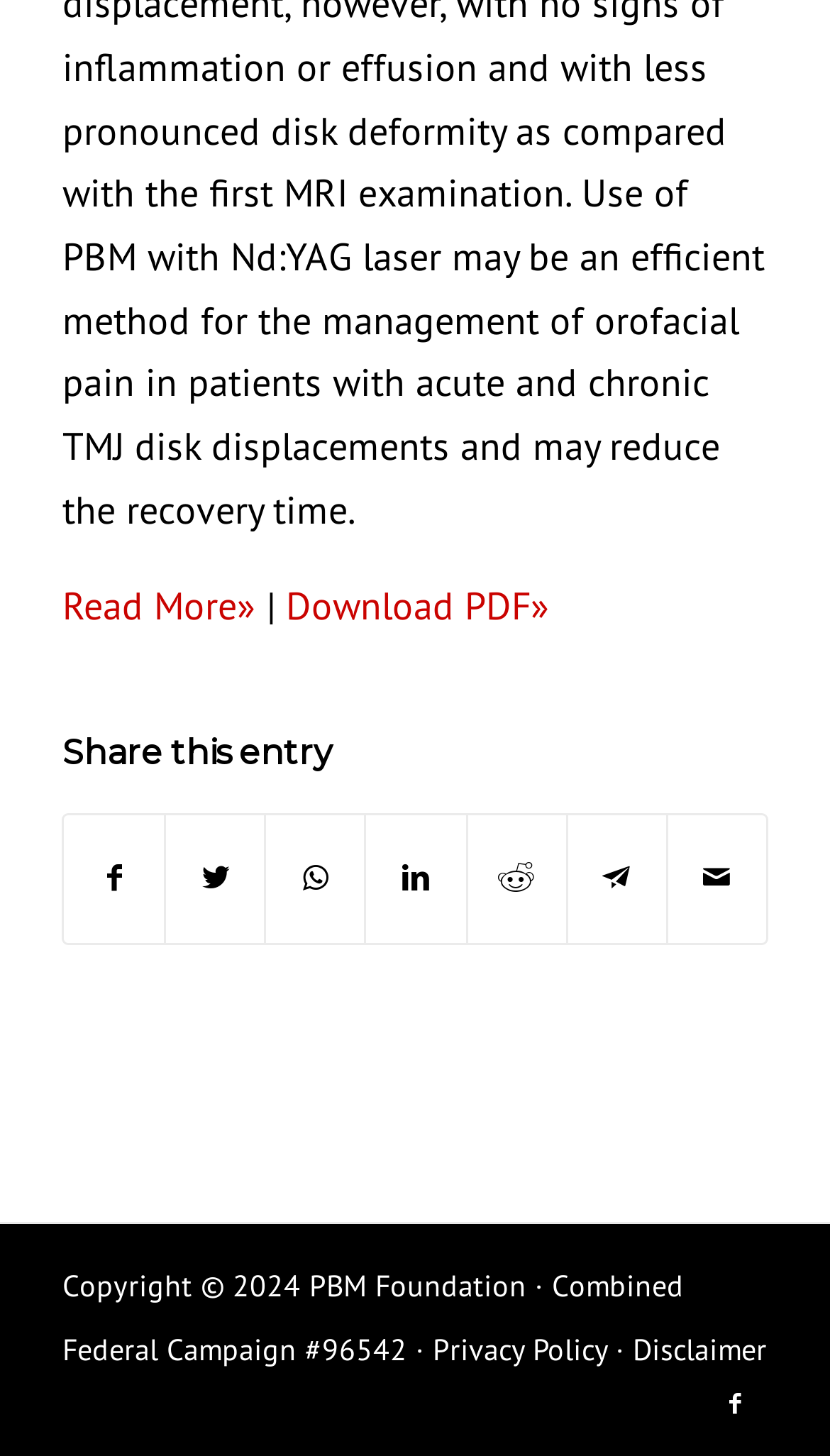Find the bounding box coordinates of the element's region that should be clicked in order to follow the given instruction: "Share this entry on Facebook". The coordinates should consist of four float numbers between 0 and 1, i.e., [left, top, right, bottom].

[0.078, 0.56, 0.198, 0.648]